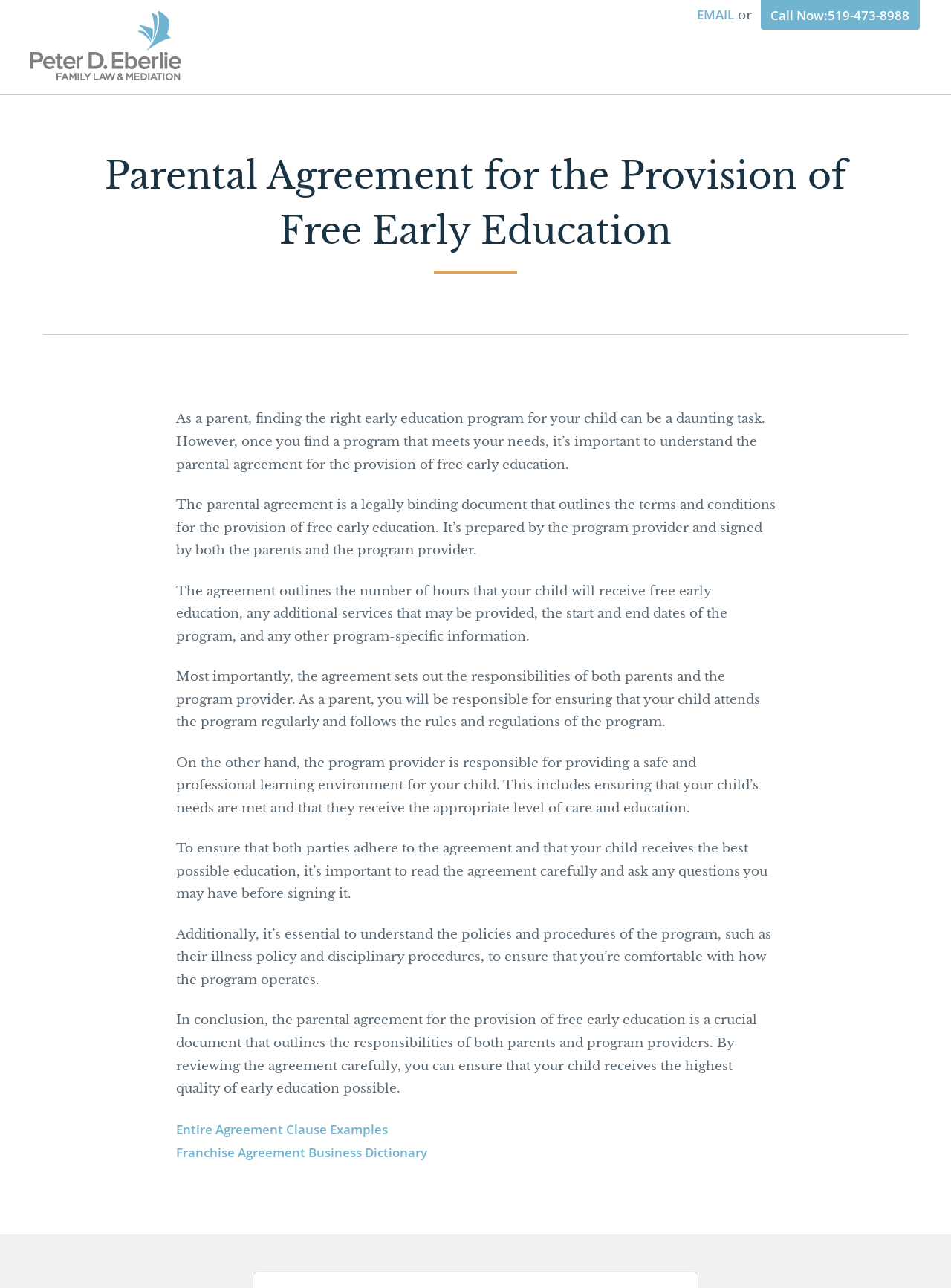Can you determine the main header of this webpage?

Parental Agreement for the Provision of Free Early Education